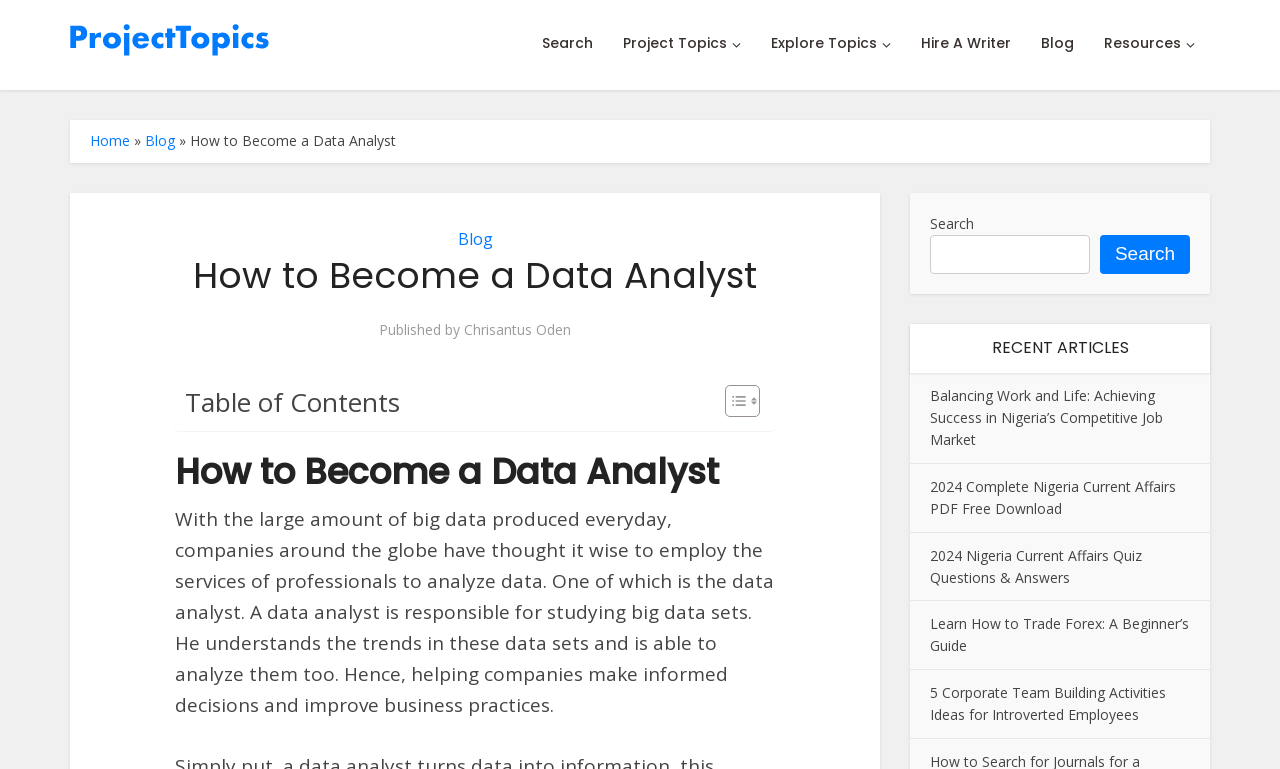Show the bounding box coordinates for the HTML element described as: "Project Topics".

[0.475, 0.0, 0.591, 0.114]